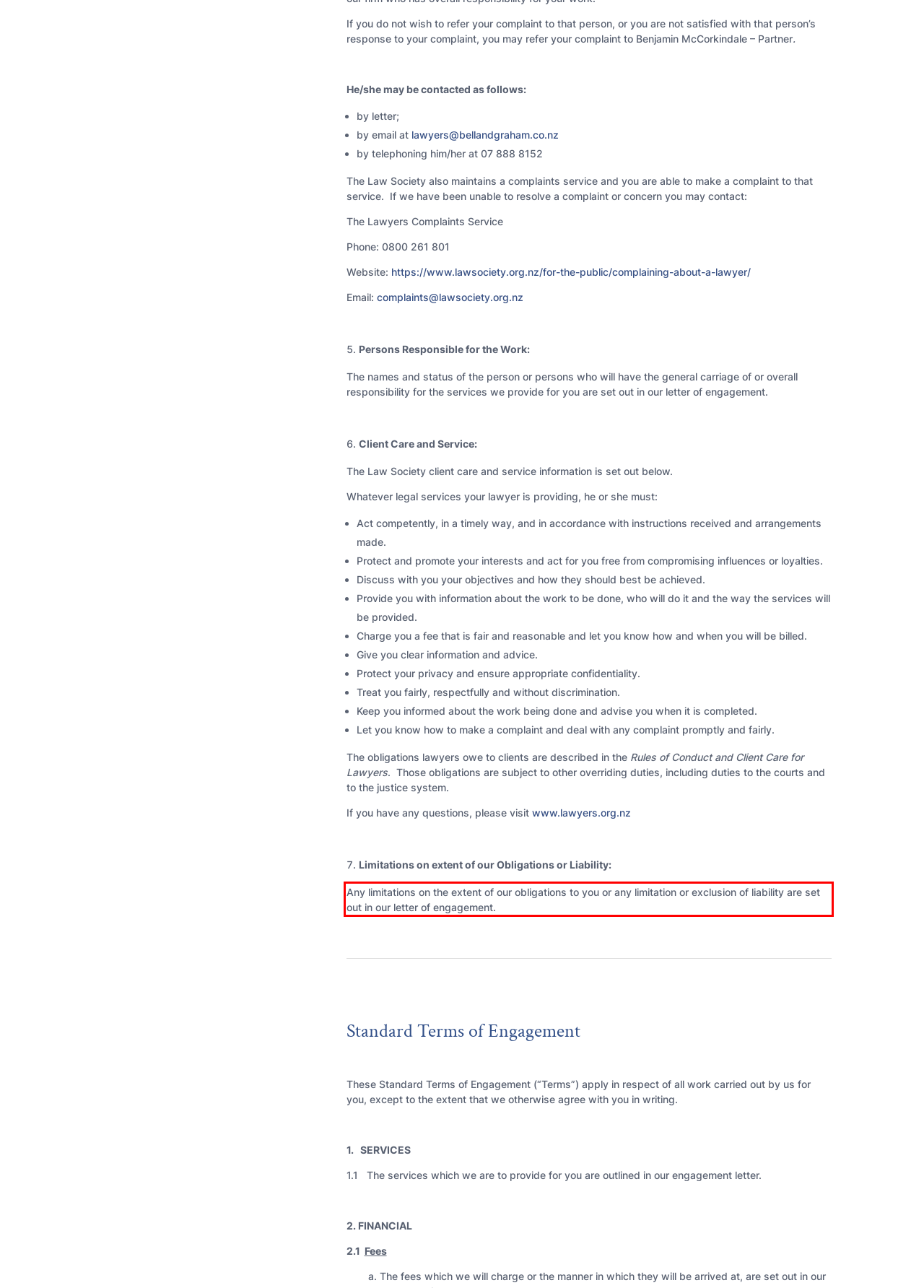Using OCR, extract the text content found within the red bounding box in the given webpage screenshot.

Any limitations on the extent of our obligations to you or any limitation or exclusion of liability are set out in our letter of engagement.